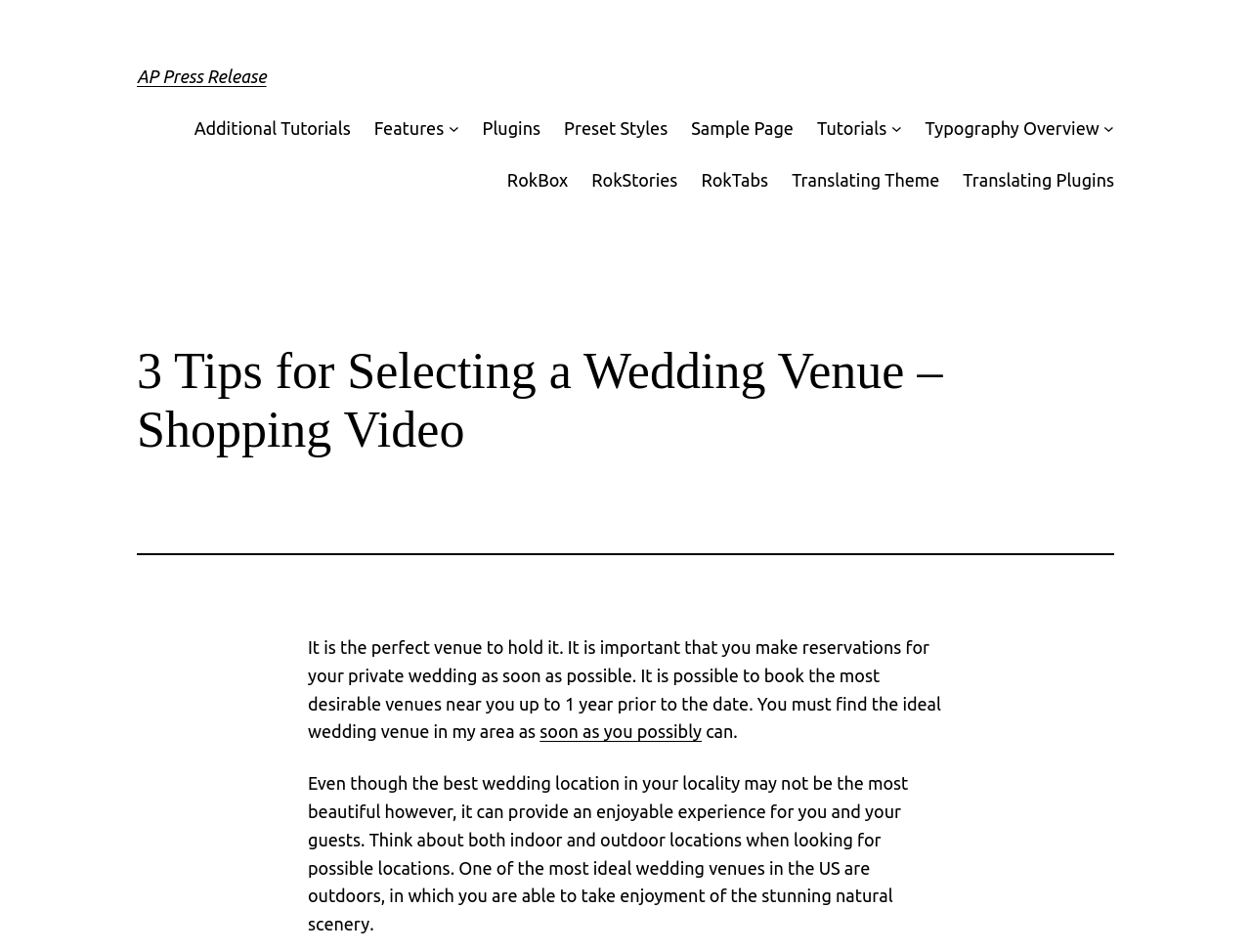Given the element description, predict the bounding box coordinates in the format (top-left x, top-left y, bottom-right x, bottom-right y), using floating point numbers between 0 and 1: RokBox

[0.405, 0.174, 0.454, 0.204]